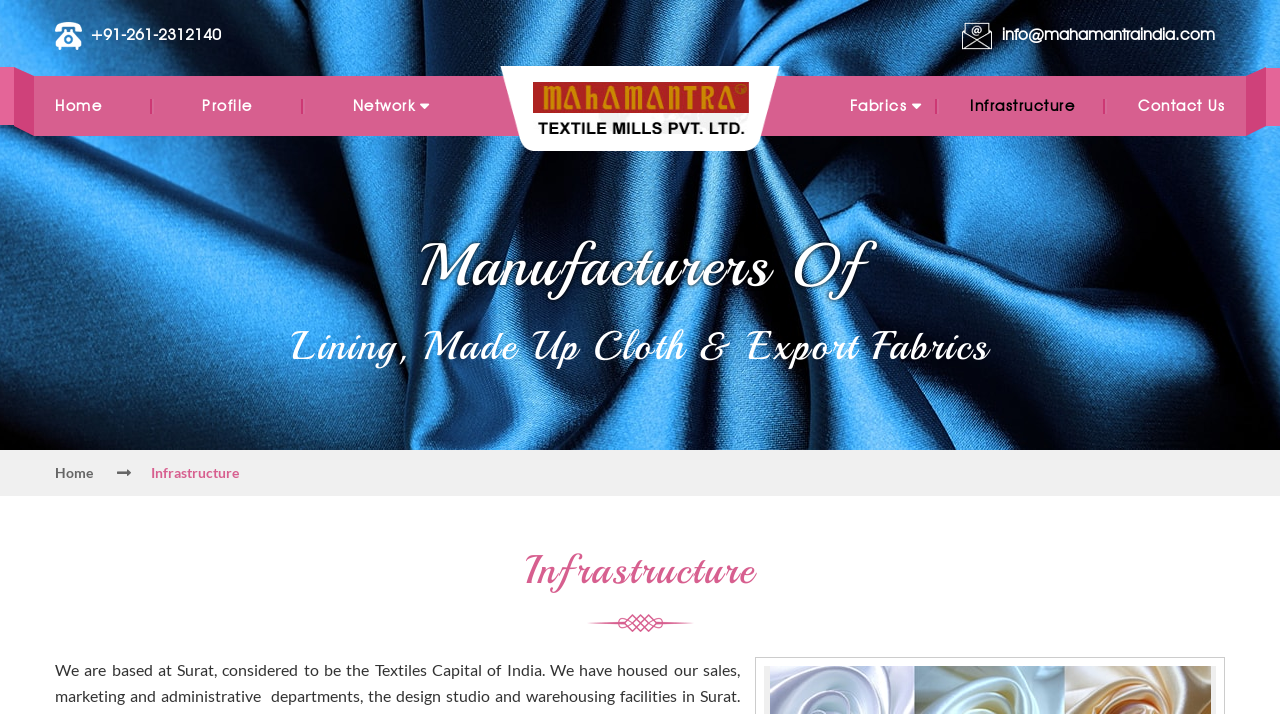Find the bounding box coordinates for the area that should be clicked to accomplish the instruction: "visit the home page".

[0.043, 0.106, 0.08, 0.19]